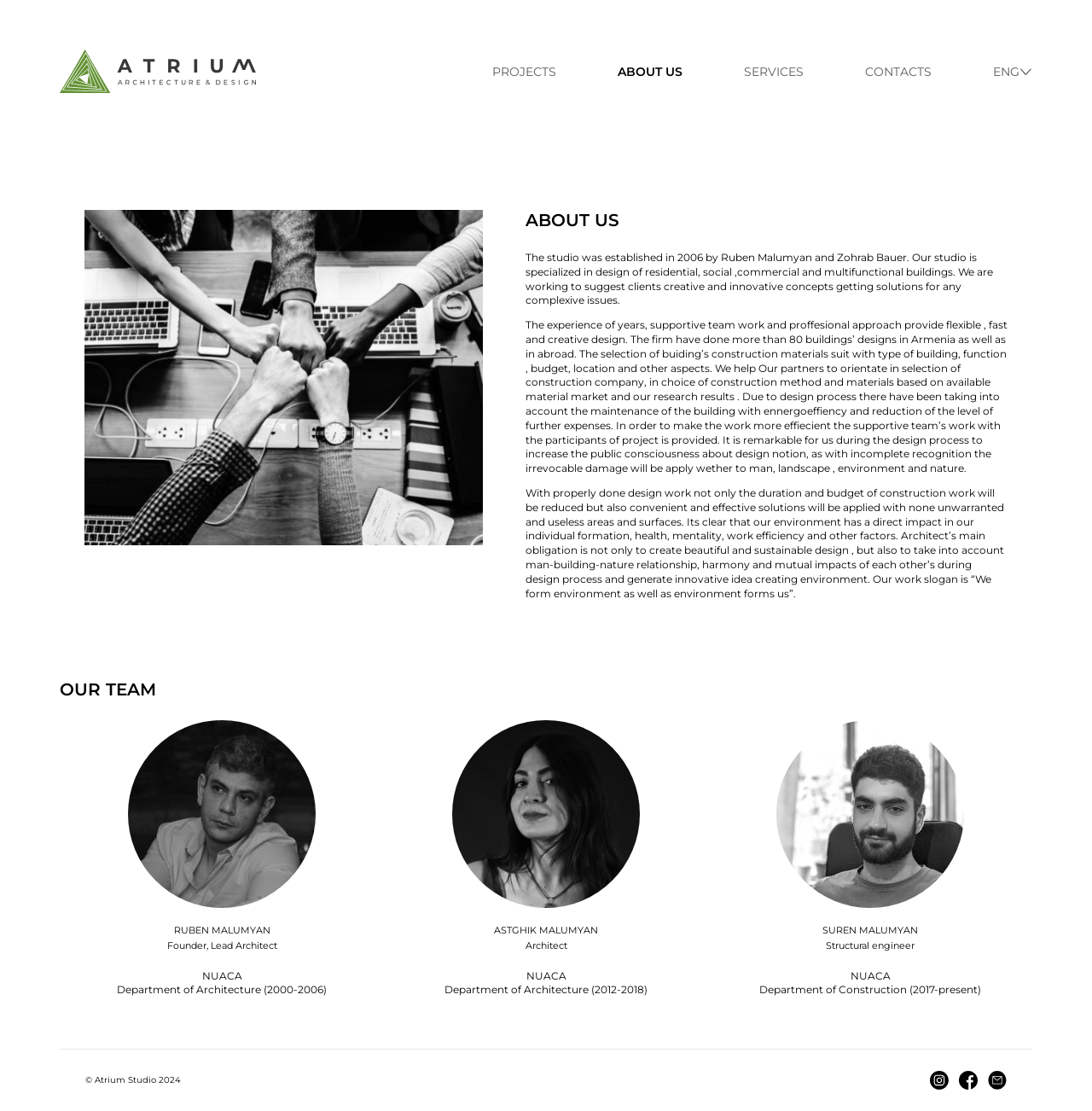Specify the bounding box coordinates for the region that must be clicked to perform the given instruction: "Go to PROJECTS page".

[0.451, 0.057, 0.509, 0.071]